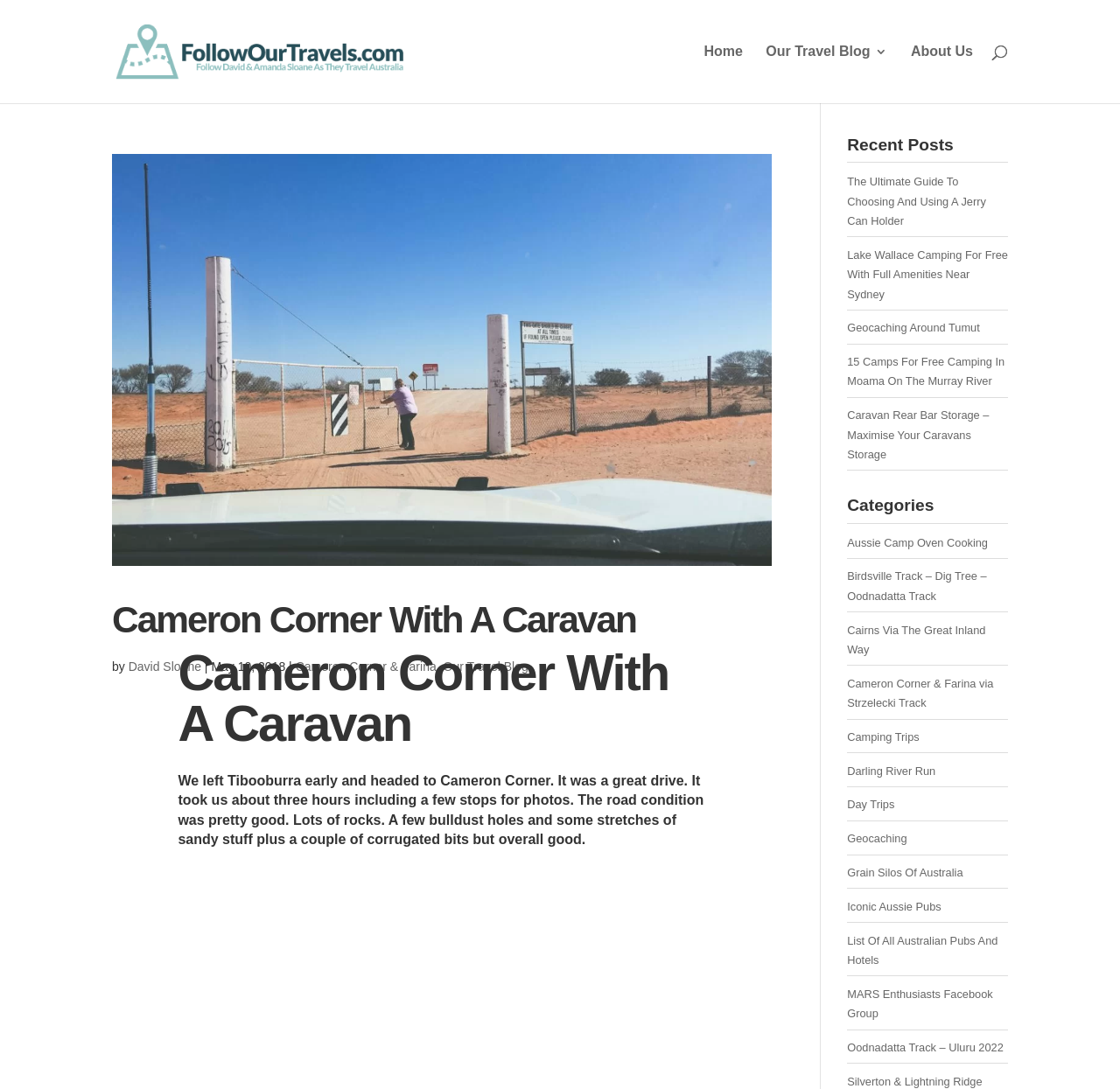Please provide the main heading of the webpage content.

Cameron Corner With A Caravan